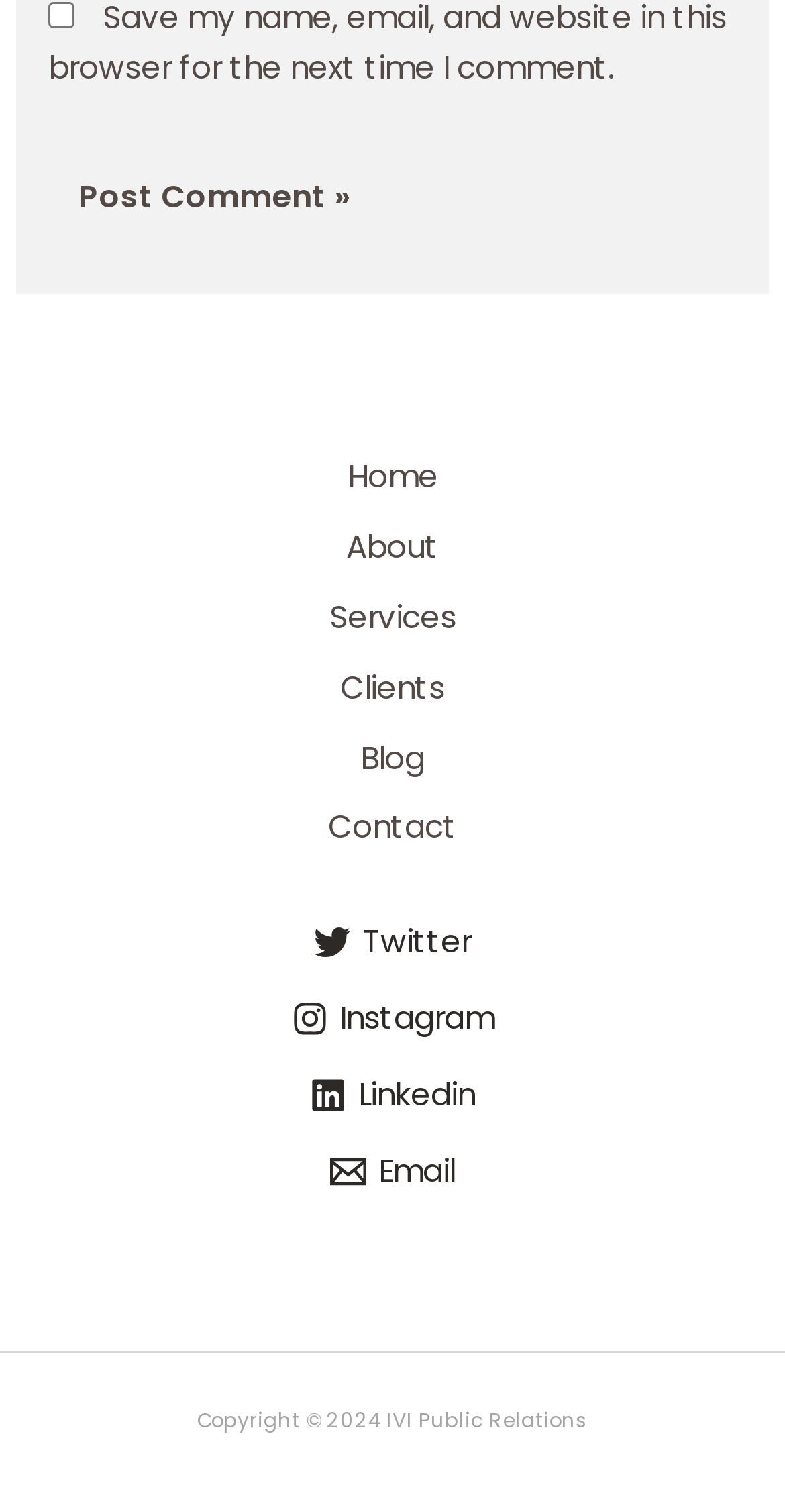Identify the bounding box coordinates of the element that should be clicked to fulfill this task: "Visit Twitter". The coordinates should be provided as four float numbers between 0 and 1, i.e., [left, top, right, bottom].

[0.064, 0.611, 0.936, 0.635]